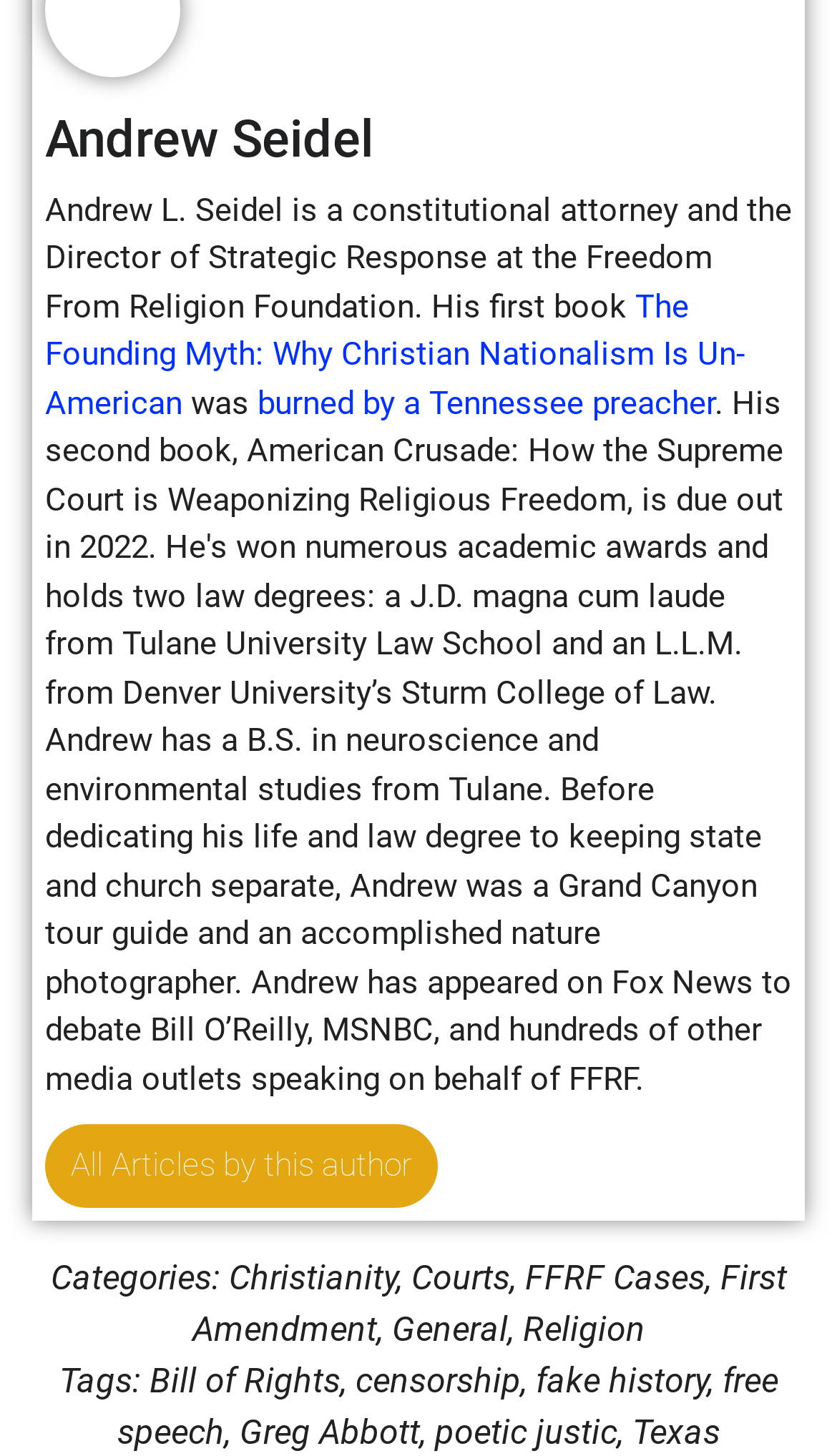Provide the bounding box coordinates of the section that needs to be clicked to accomplish the following instruction: "Toggle navigation."

None